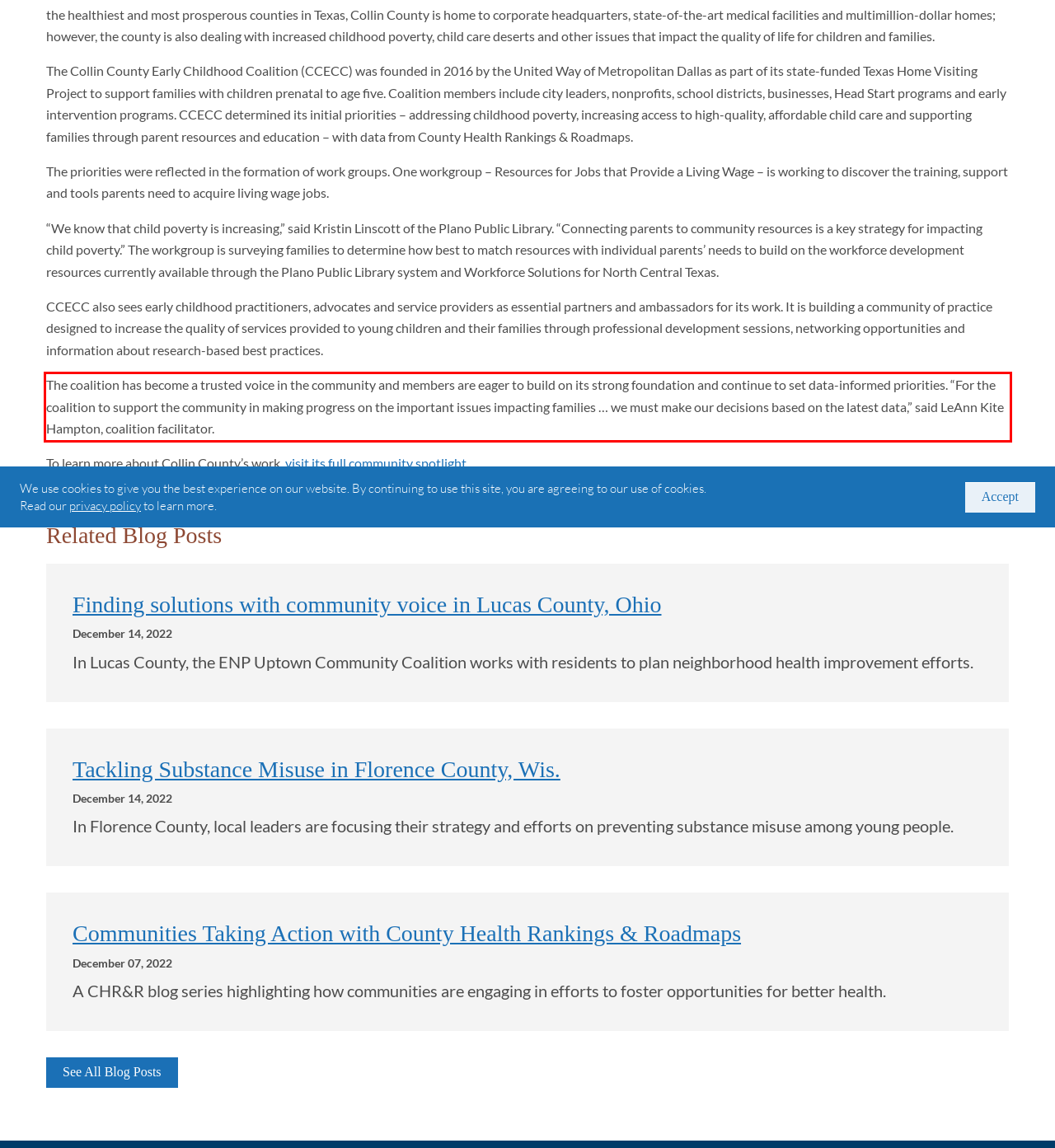You are presented with a screenshot containing a red rectangle. Extract the text found inside this red bounding box.

The coalition has become a trusted voice in the community and members are eager to build on its strong foundation and continue to set data-informed priorities. “For the coalition to support the community in making progress on the important issues impacting families … we must make our decisions based on the latest data,” said LeAnn Kite Hampton, coalition facilitator.